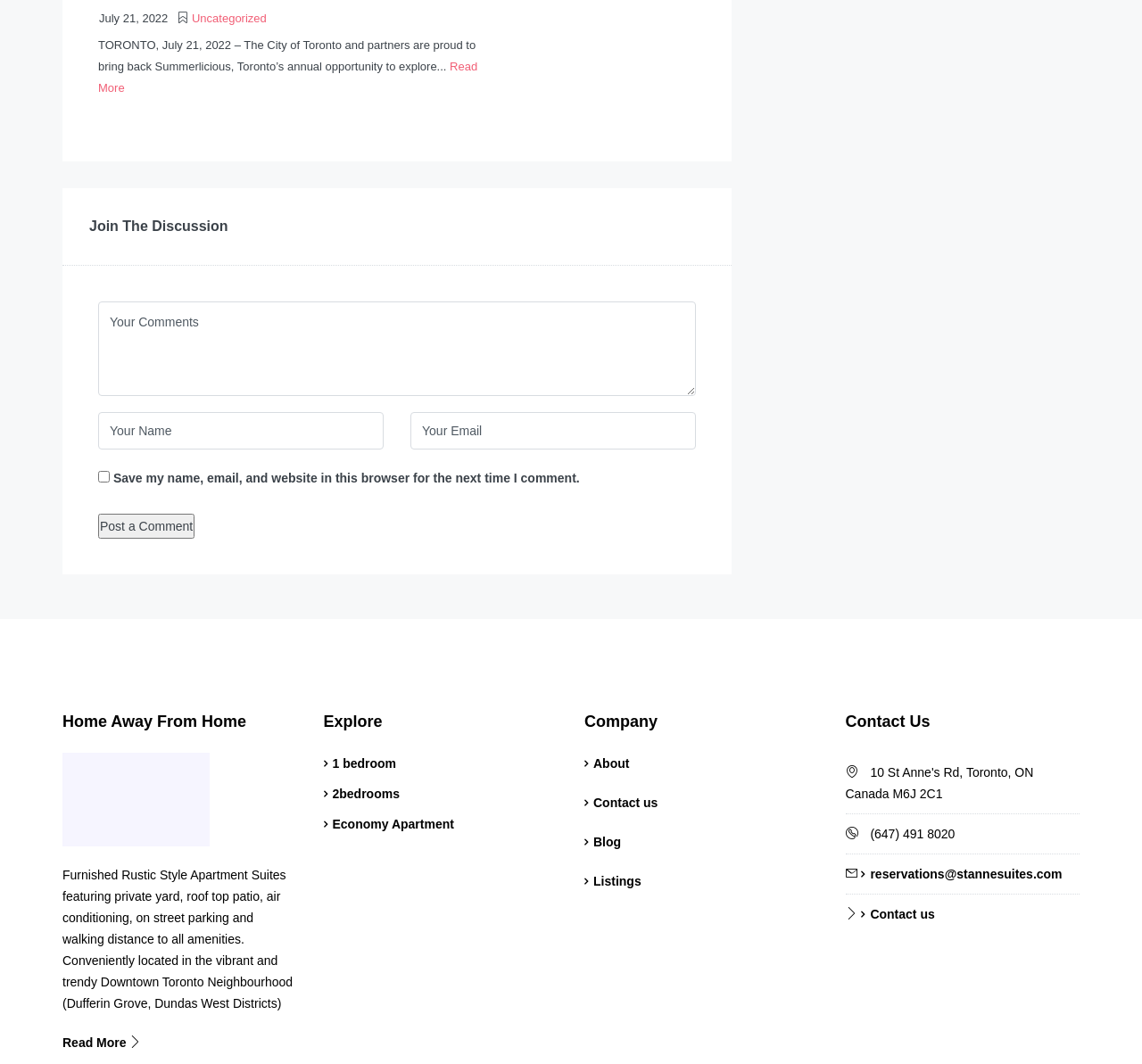Utilize the information from the image to answer the question in detail:
What is the name of the neighborhood mentioned?

The name of the neighborhood mentioned is 'Downtown Toronto', which is part of the static text element with bounding box coordinates [0.055, 0.815, 0.256, 0.949], which describes the location as 'Conveniently located in the vibrant and trendy Downtown Toronto Neighbourhood (Dufferin Grove, Dundas West Districts)'.